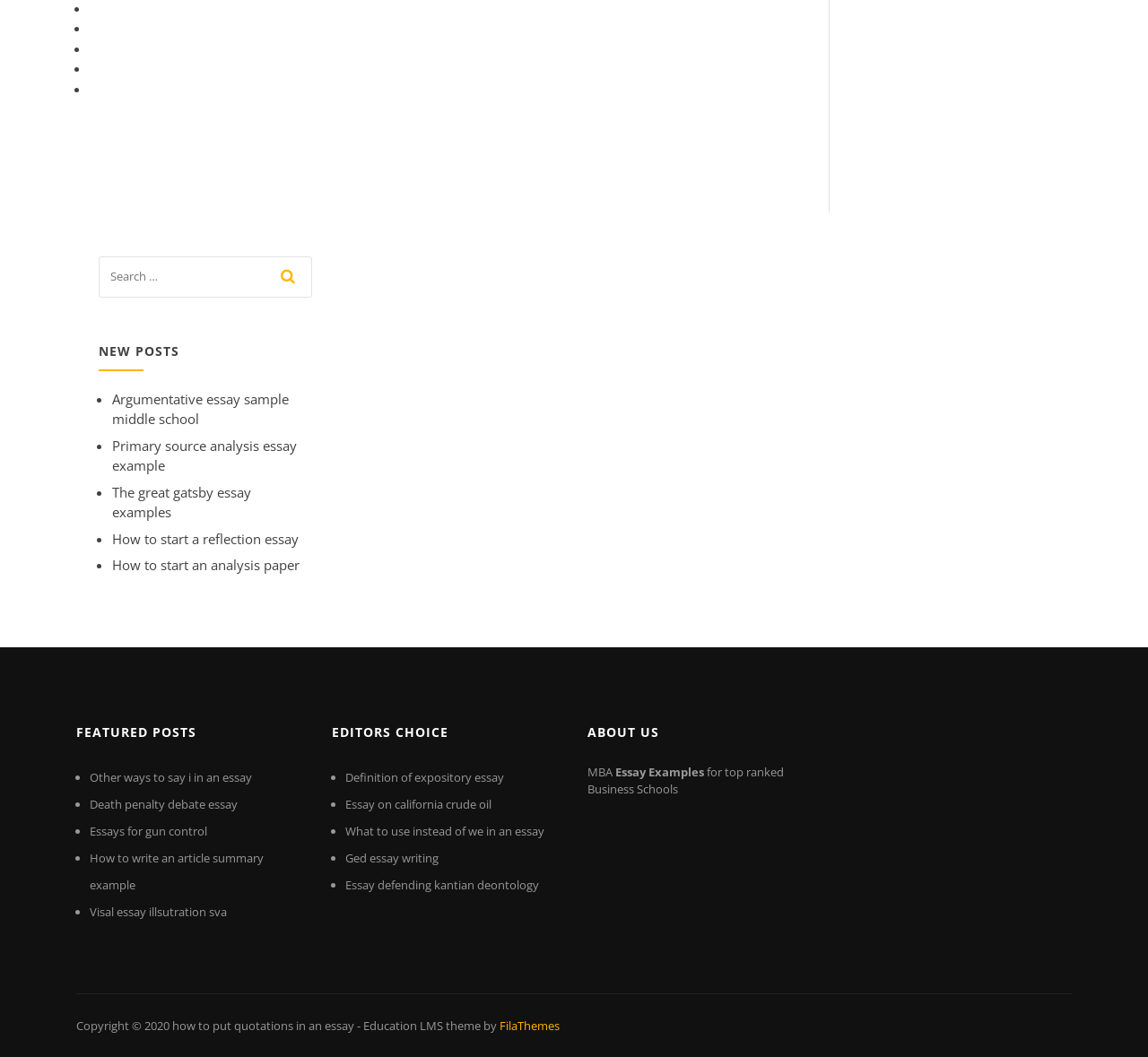What is the organization behind the website?
Based on the image, provide your answer in one word or phrase.

MBA Examples